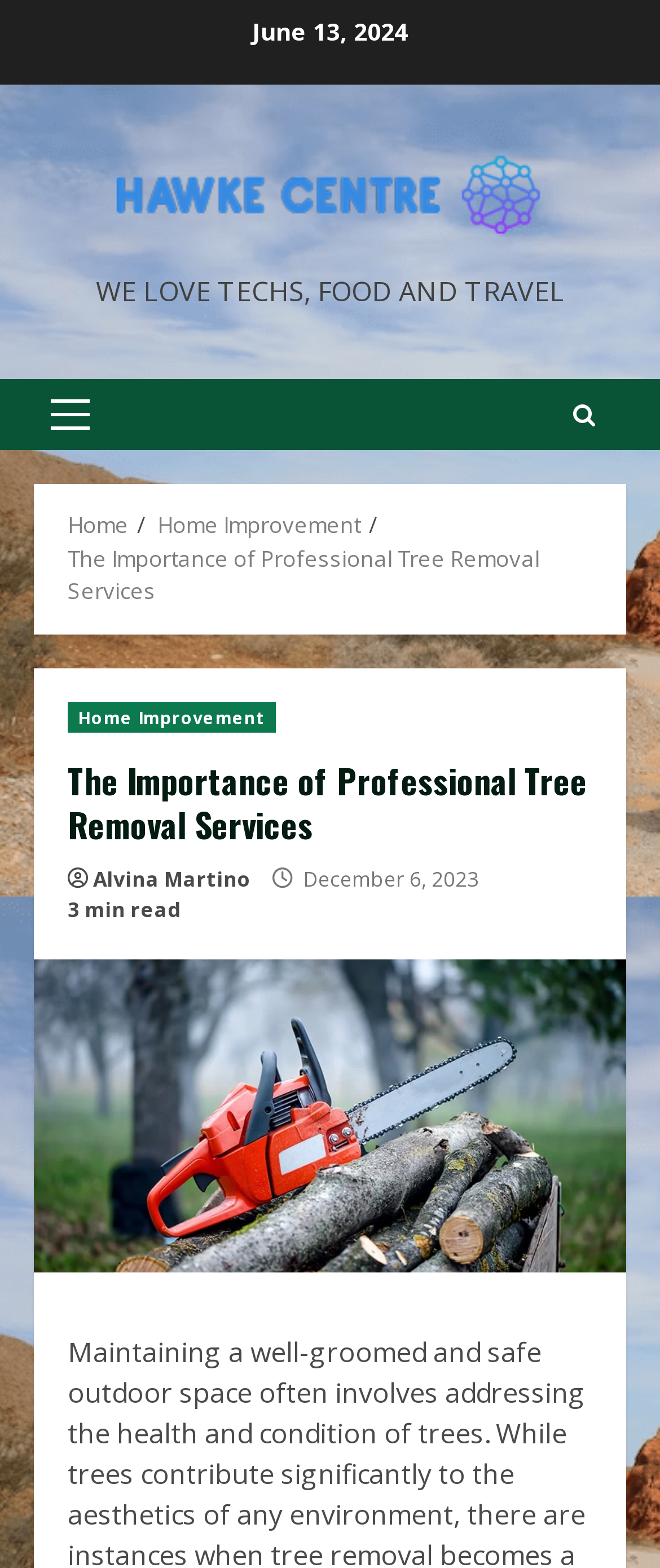Identify the bounding box coordinates necessary to click and complete the given instruction: "Go to the Home page".

[0.103, 0.325, 0.195, 0.344]